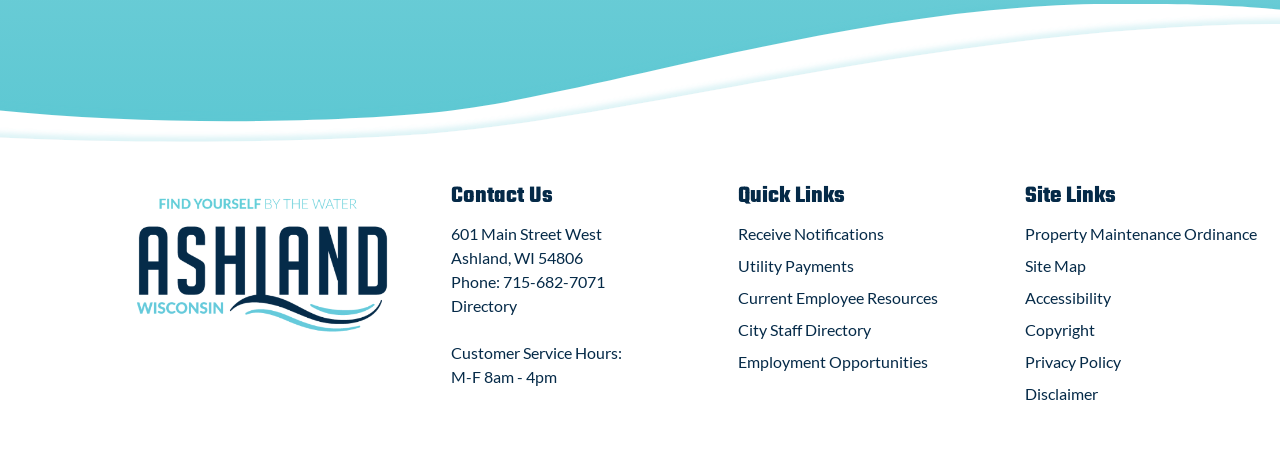Determine the bounding box coordinates for the element that should be clicked to follow this instruction: "view contact information". The coordinates should be given as four float numbers between 0 and 1, in the format [left, top, right, bottom].

[0.352, 0.385, 0.539, 0.463]